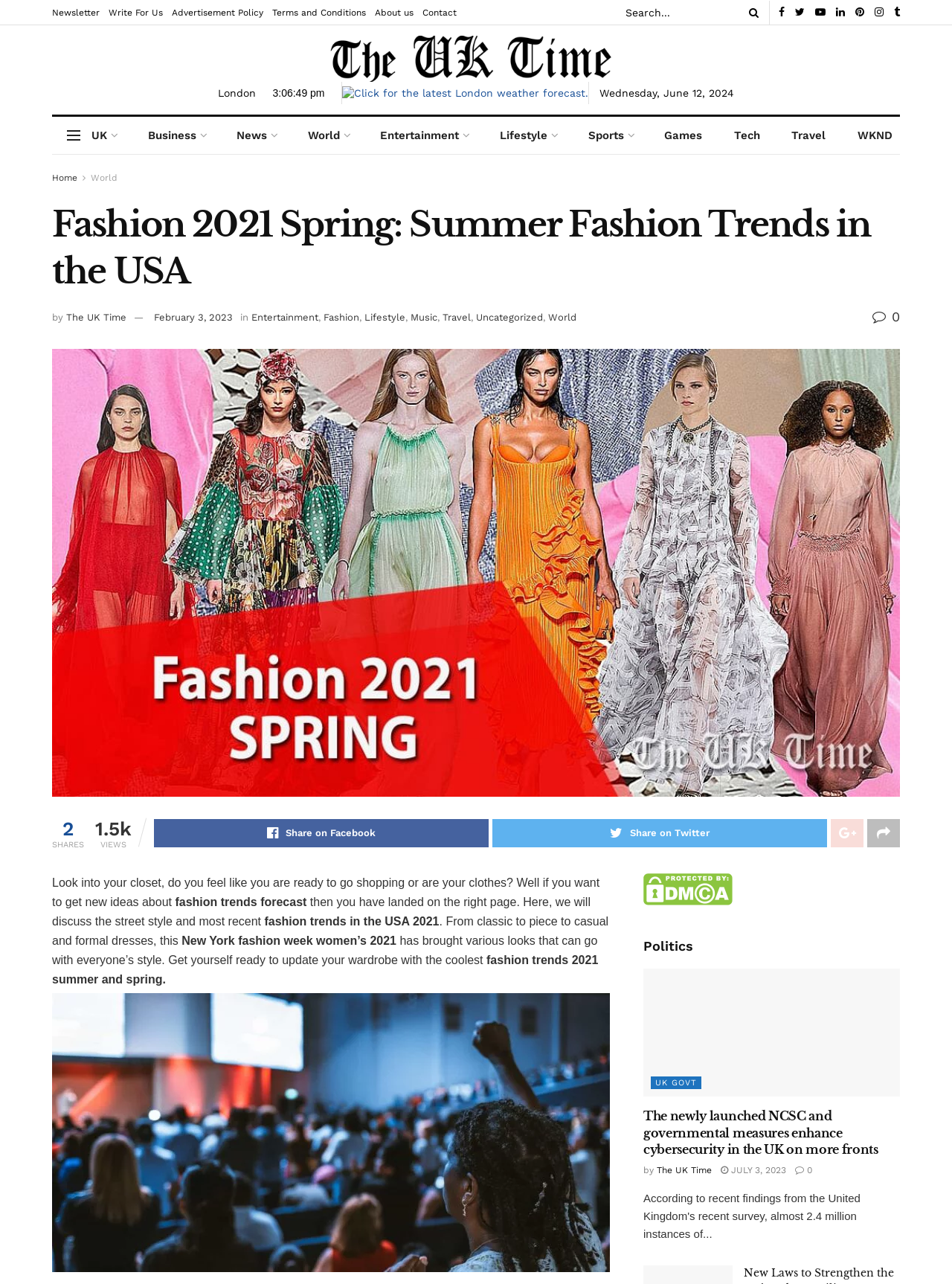Please use the details from the image to answer the following question comprehensively:
What is the main topic of this webpage?

Based on the webpage content, I can see that the main topic is fashion trends, specifically discussing New York fashion week women's 2021 and summer and spring fashion trends in the USA.